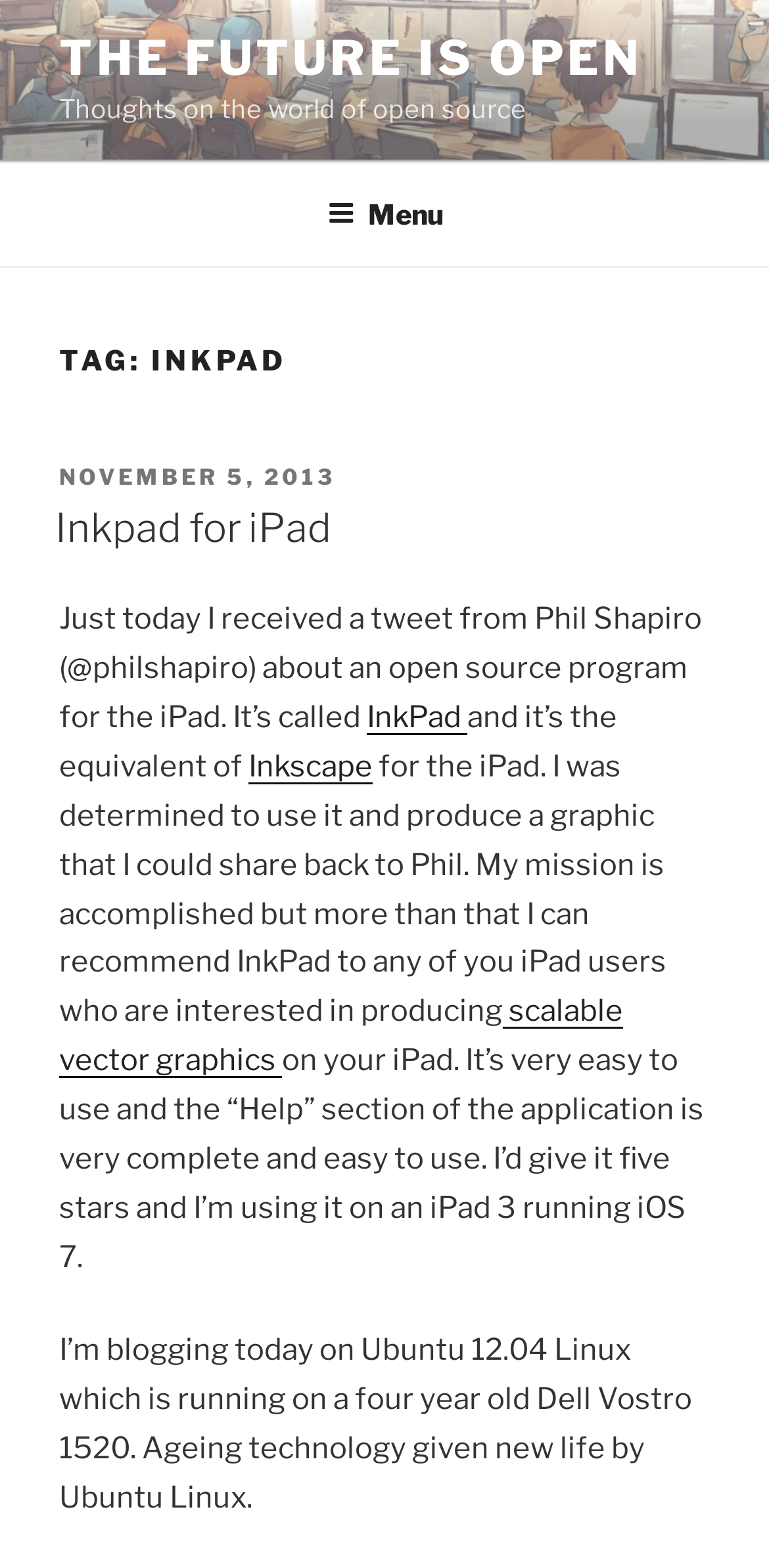What is the operating system running on the author's Dell Vostro 1520?
Answer the question with a single word or phrase, referring to the image.

Ubuntu 12.04 Linux